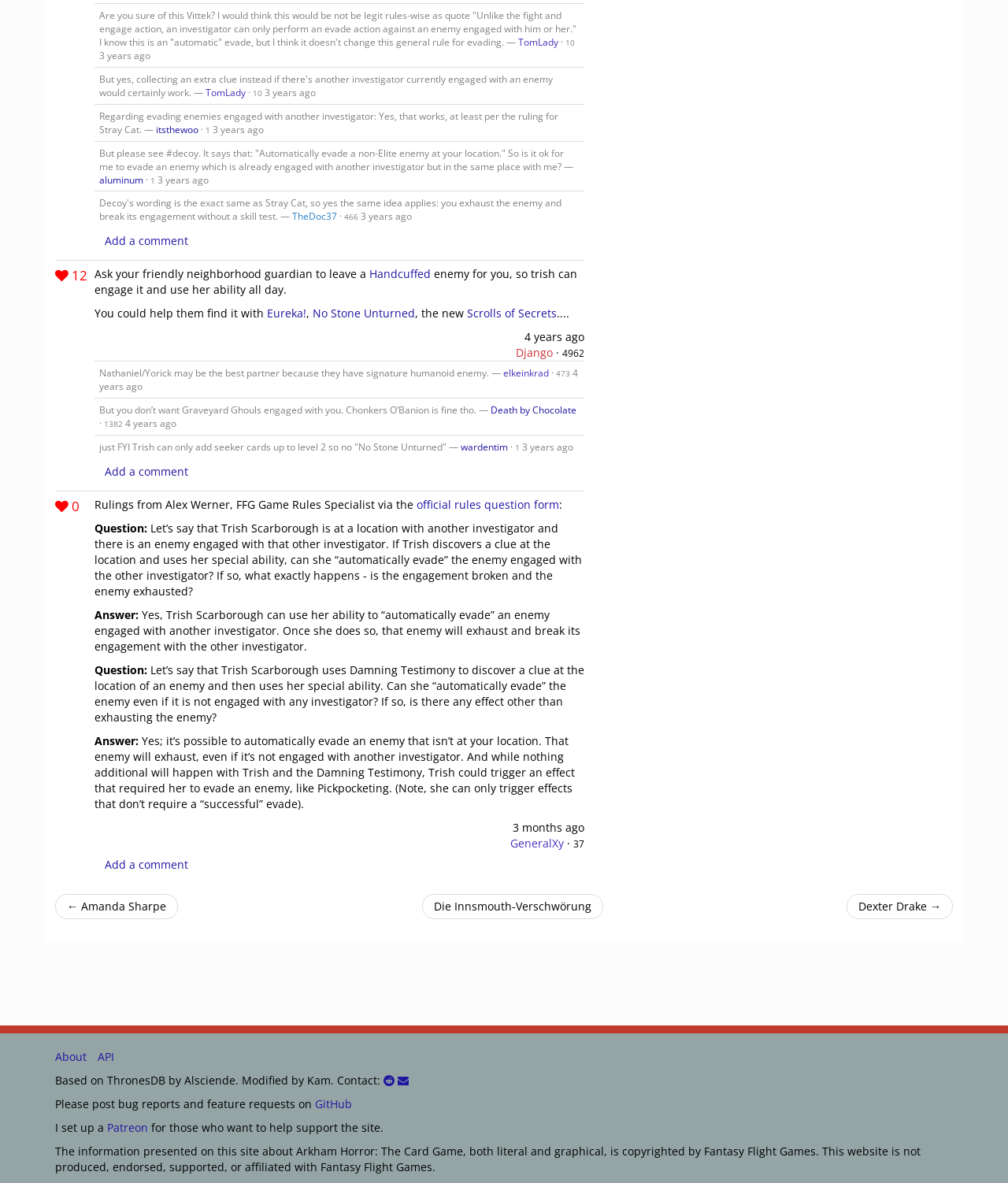How many comments are there on this webpage?
Please elaborate on the answer to the question with detailed information.

By scanning the webpage, I noticed that there are multiple comments and responses from various users, indicating a active discussion on the topic.